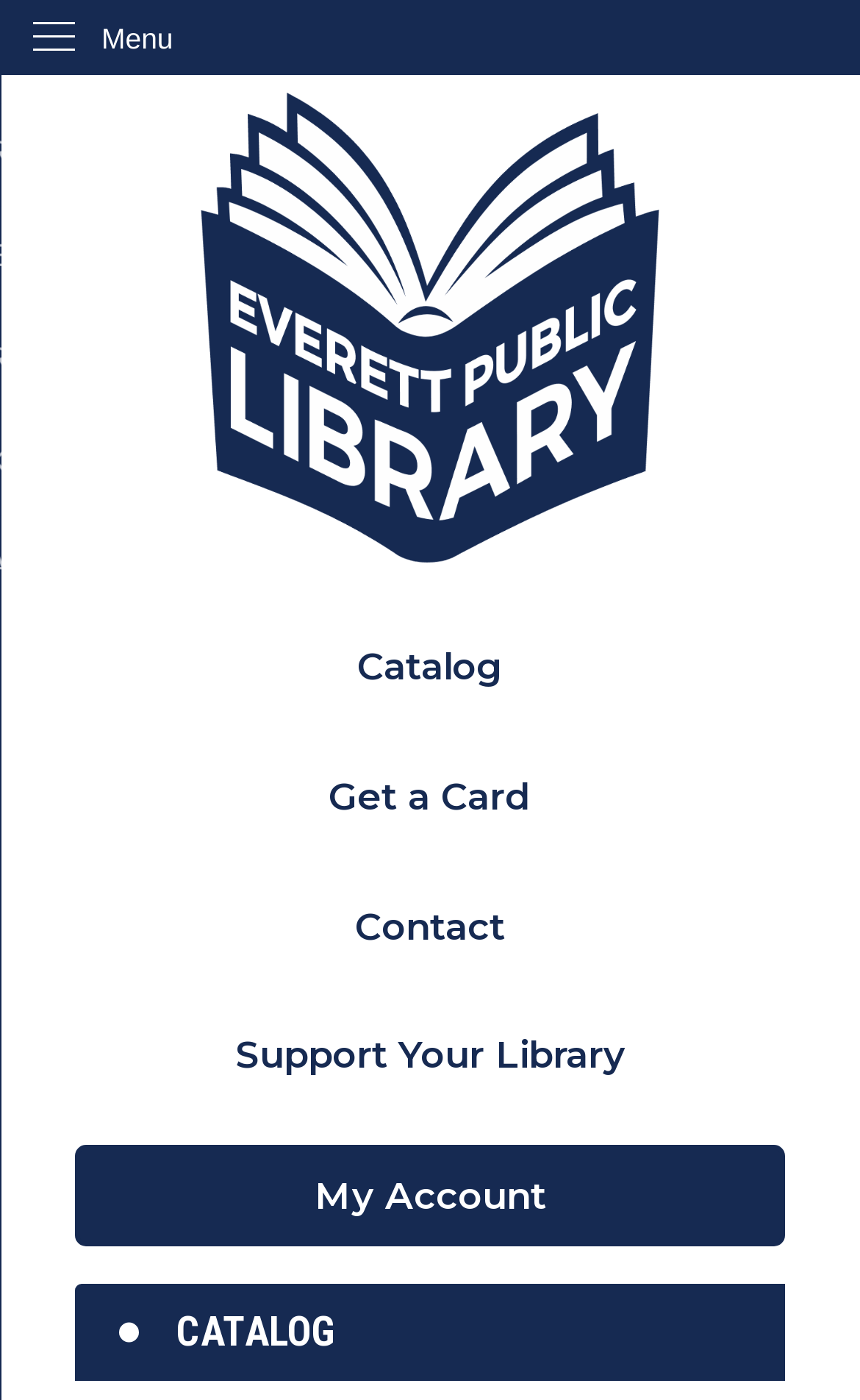Please find and report the primary heading text from the webpage.

Services & Resources